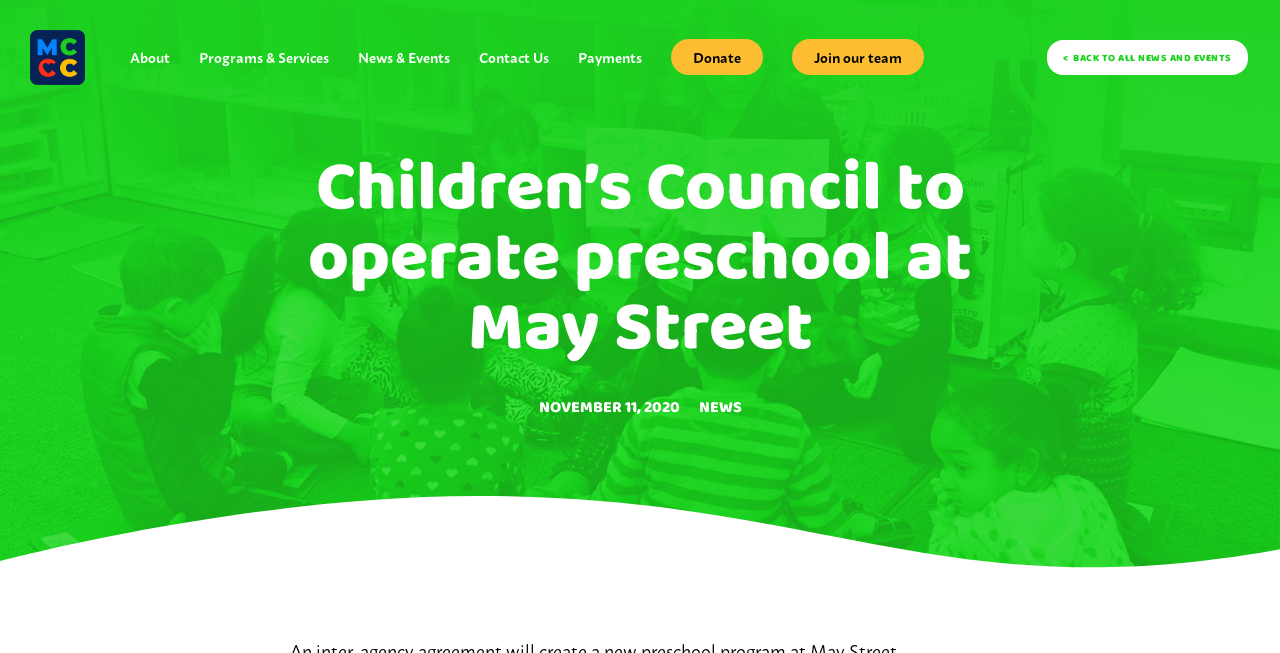Respond to the question with just a single word or phrase: 
What is the date of the news article?

NOVEMBER 11, 2020